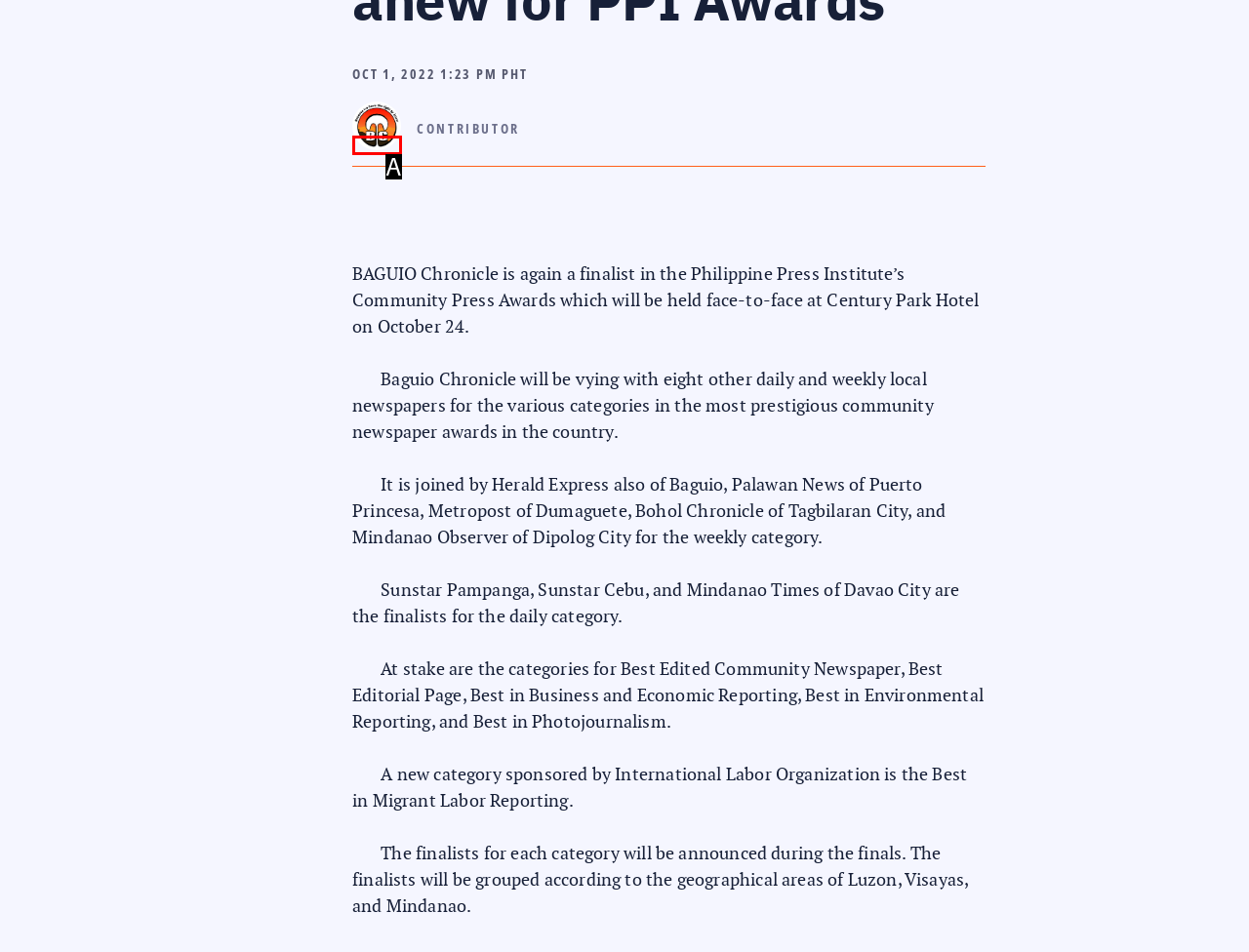Given the element description: alt="Baguio Chronicle Media Inc."
Pick the letter of the correct option from the list.

A